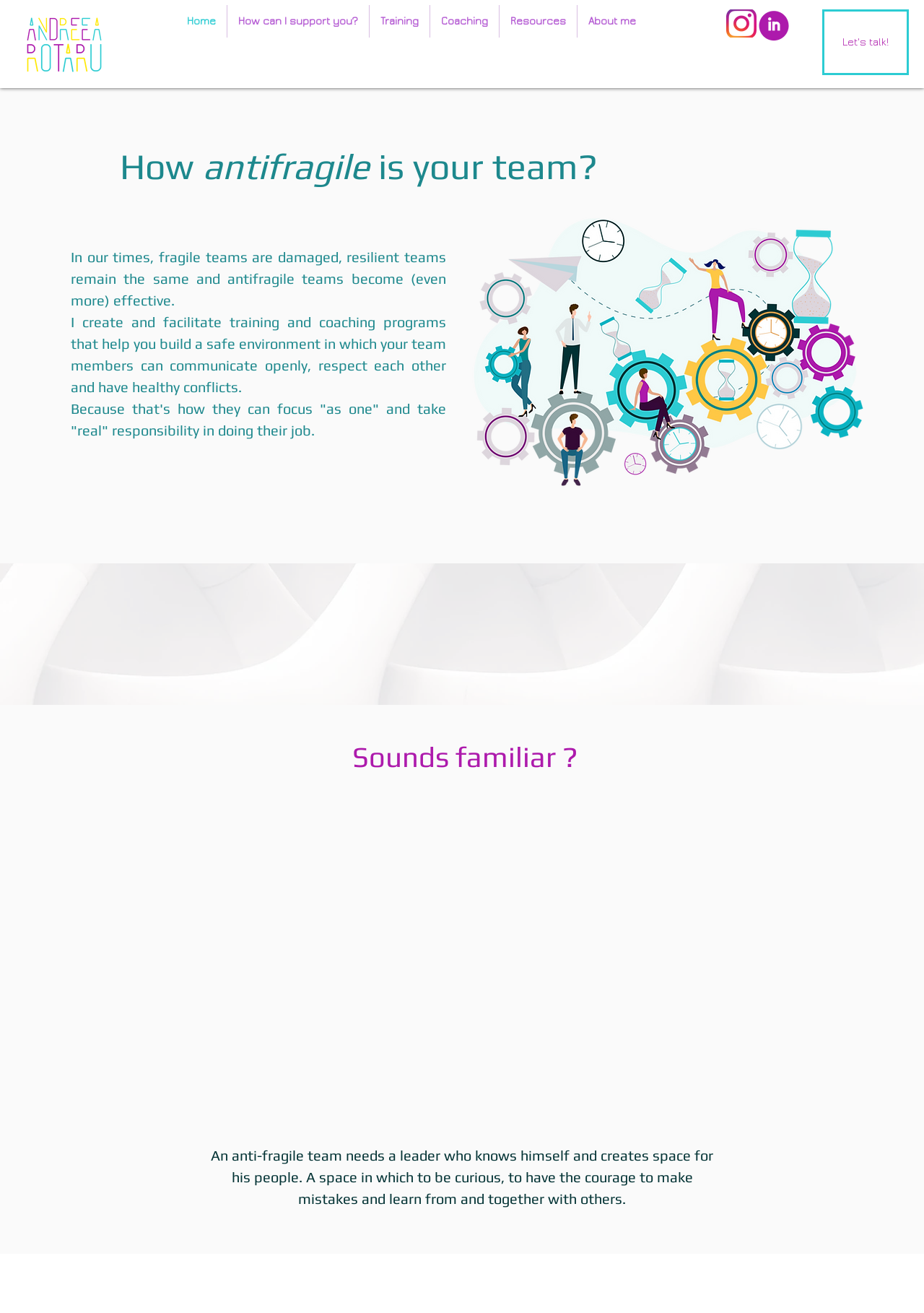What is required of a leader to create an antifragile team?
Based on the content of the image, thoroughly explain and answer the question.

The webpage suggests that a leader needs to know themselves and create space for their people to be curious, make mistakes, and learn from and with others, as stated in the text content on the page.